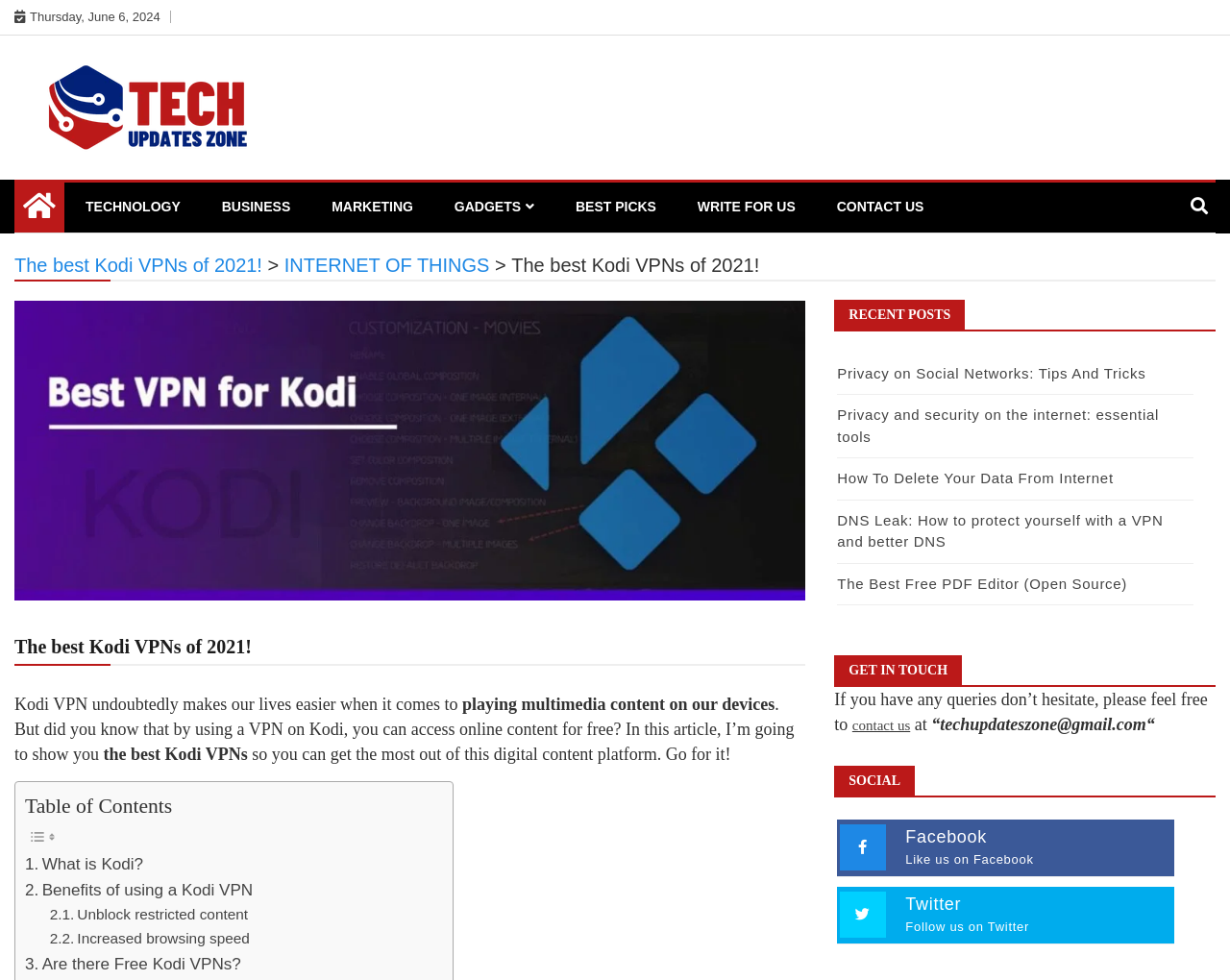Please find and report the bounding box coordinates of the element to click in order to perform the following action: "Click on the 'TECHNOLOGY' link". The coordinates should be expressed as four float numbers between 0 and 1, in the format [left, top, right, bottom].

[0.058, 0.186, 0.158, 0.235]